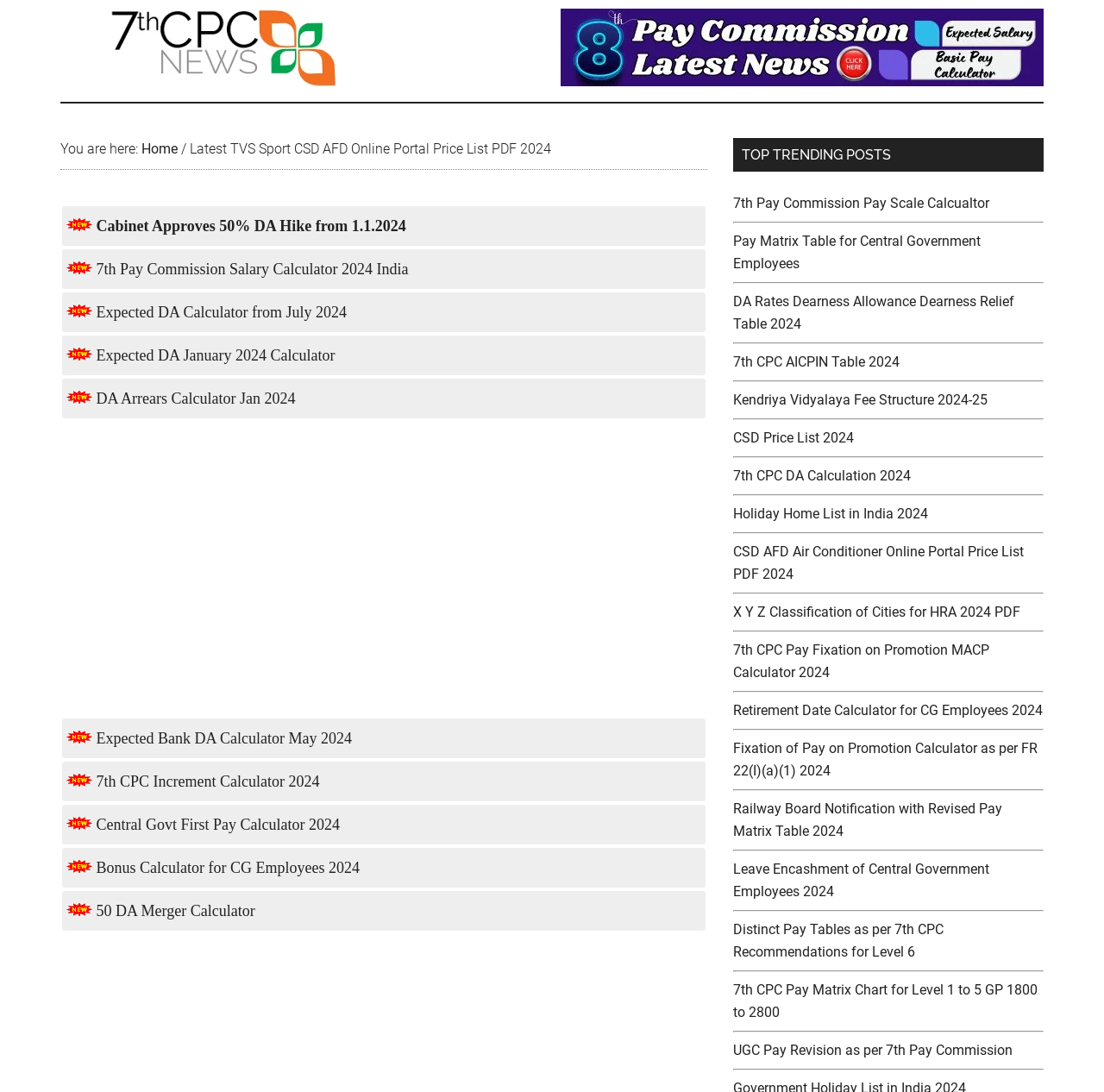Find and extract the text of the primary heading on the webpage.

Latest TVS Sport CSD AFD Online Portal Price List PDF 2024